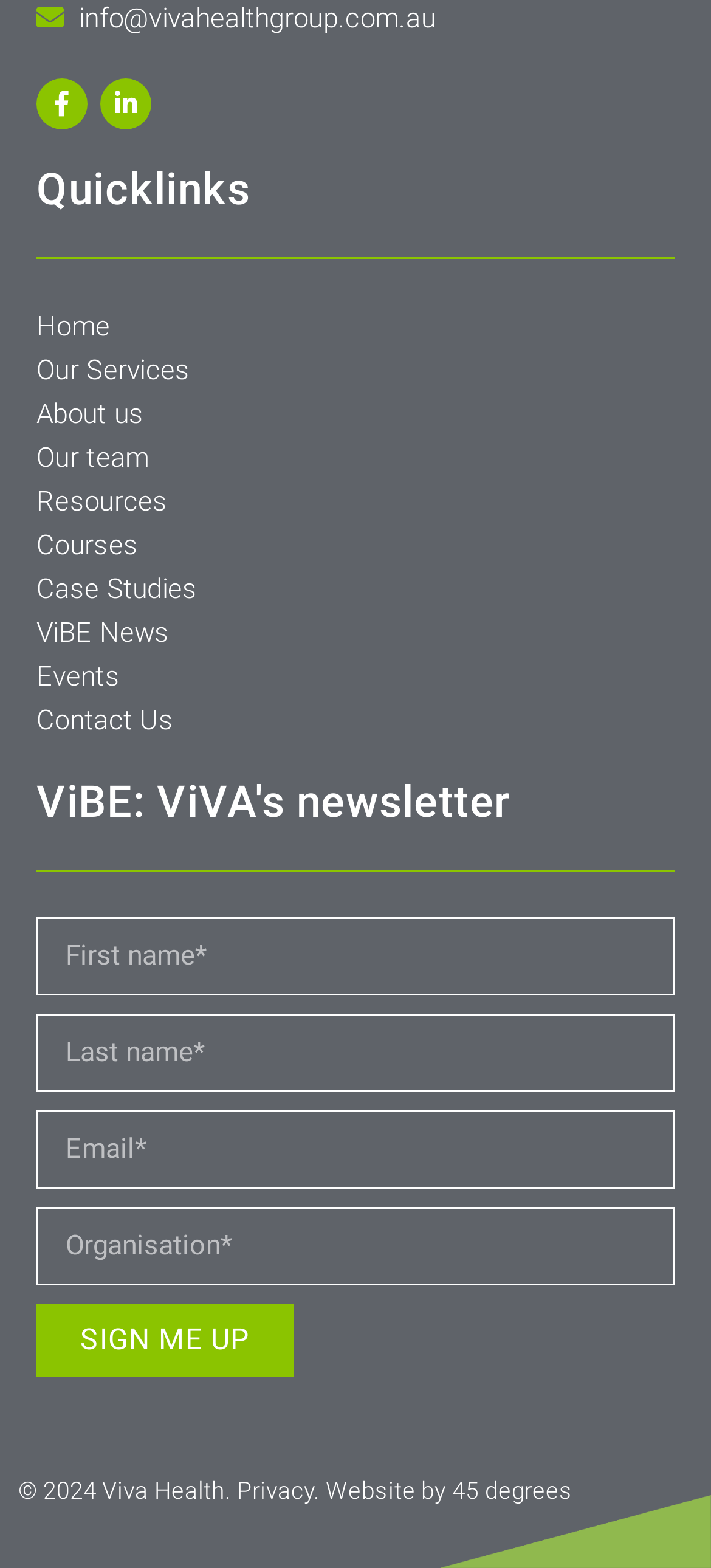Extract the bounding box coordinates of the UI element described: "Our team". Provide the coordinates in the format [left, top, right, bottom] with values ranging from 0 to 1.

[0.051, 0.278, 0.949, 0.306]